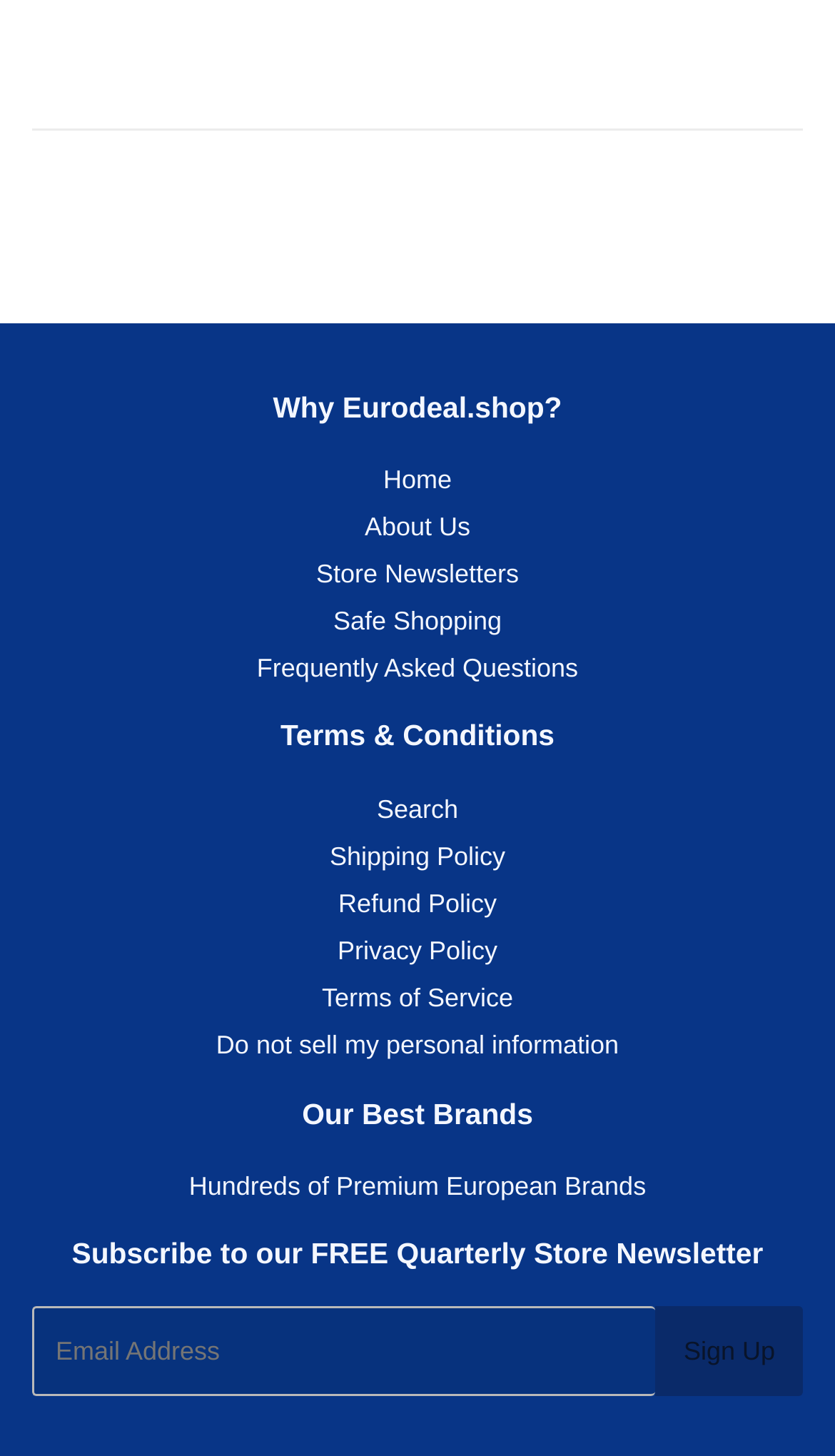Find the bounding box coordinates of the clickable area required to complete the following action: "Learn about 'Safe Shopping'".

[0.399, 0.416, 0.601, 0.437]